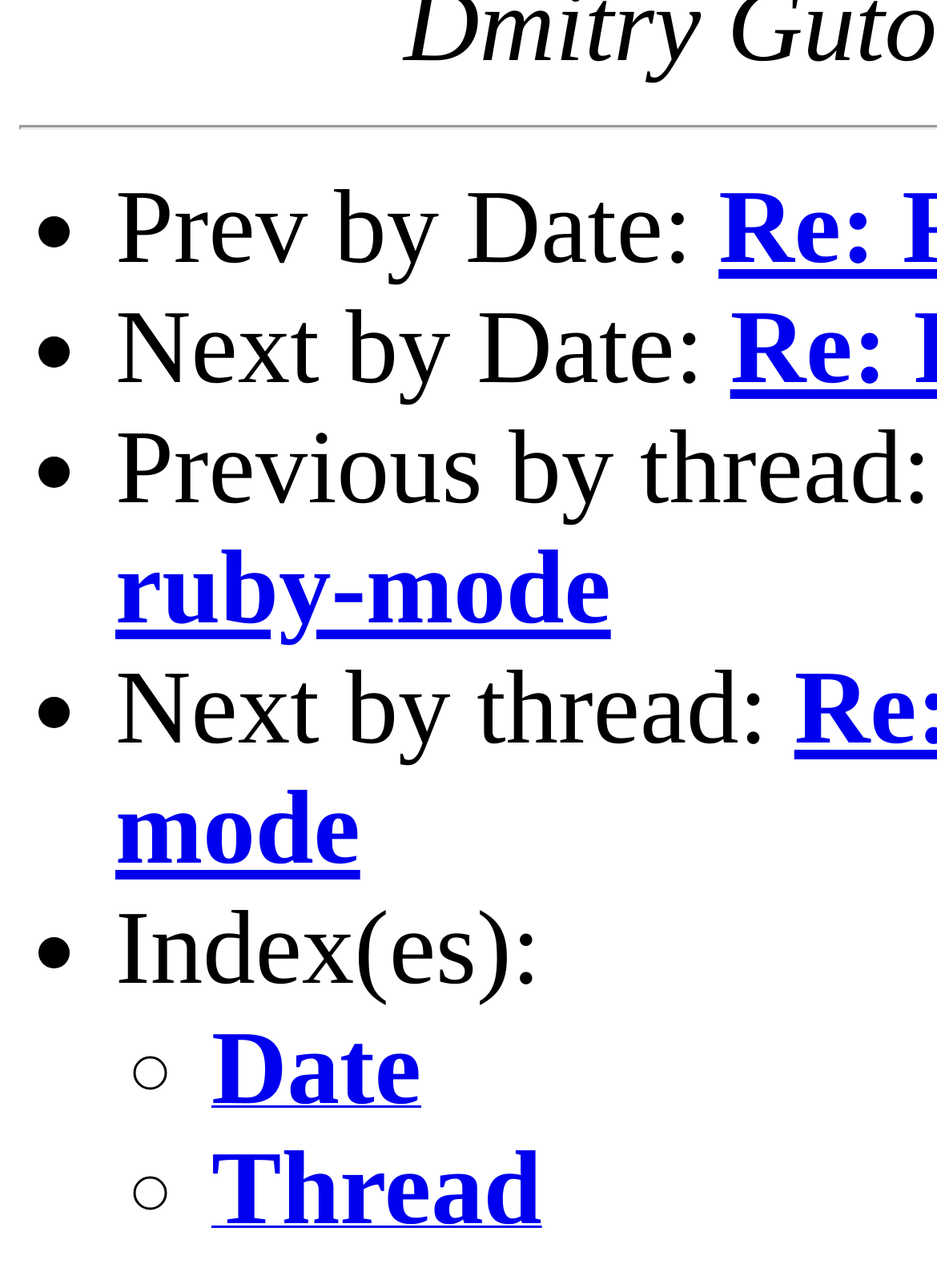Provide your answer to the question using just one word or phrase: How many list markers are there in total?

6